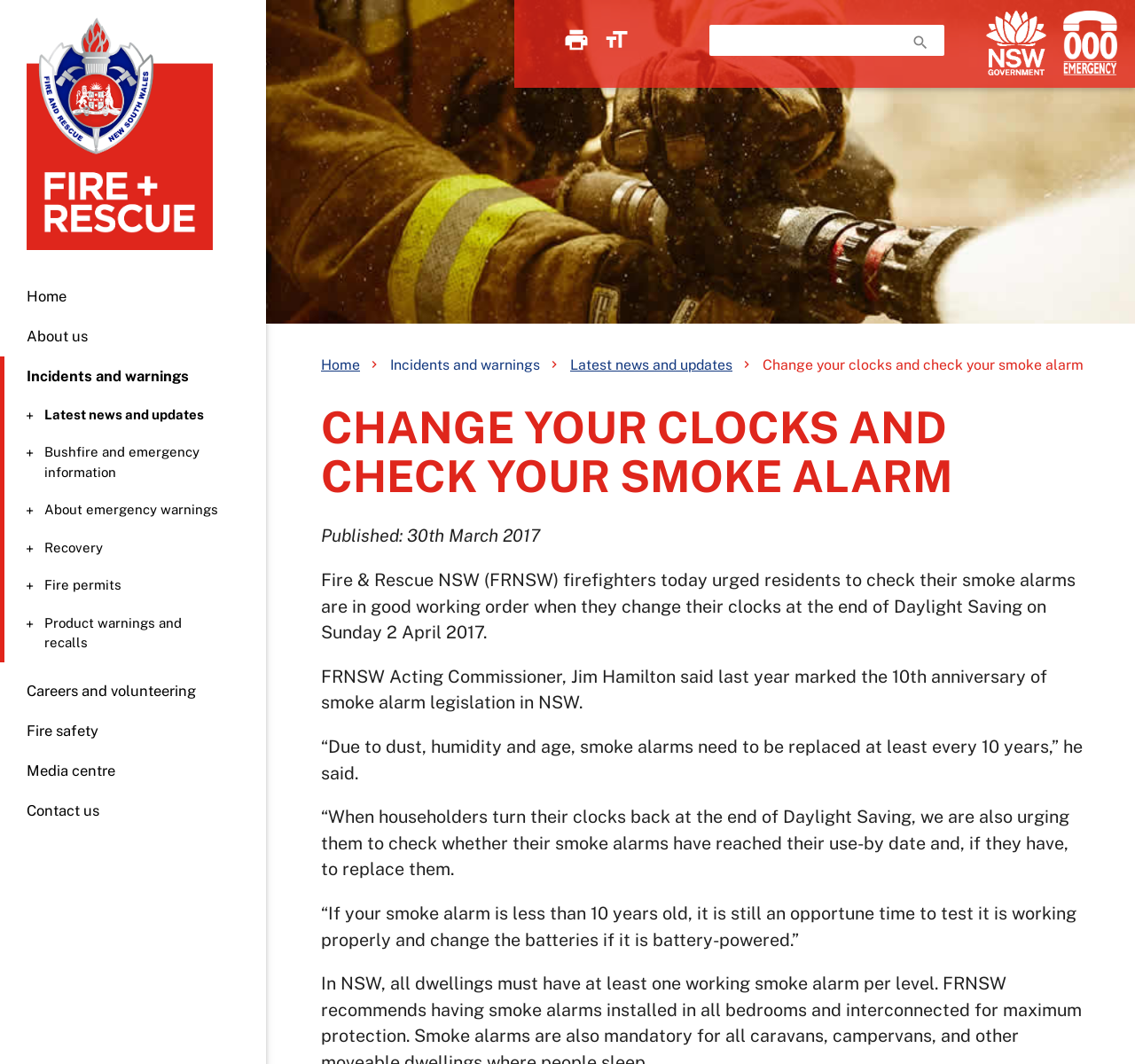Based on the image, please elaborate on the answer to the following question:
When should householders test their smoke alarms?

The webpage suggests that when householders turn their clocks back at the end of Daylight Saving, they should also test their smoke alarms to ensure they are working properly.